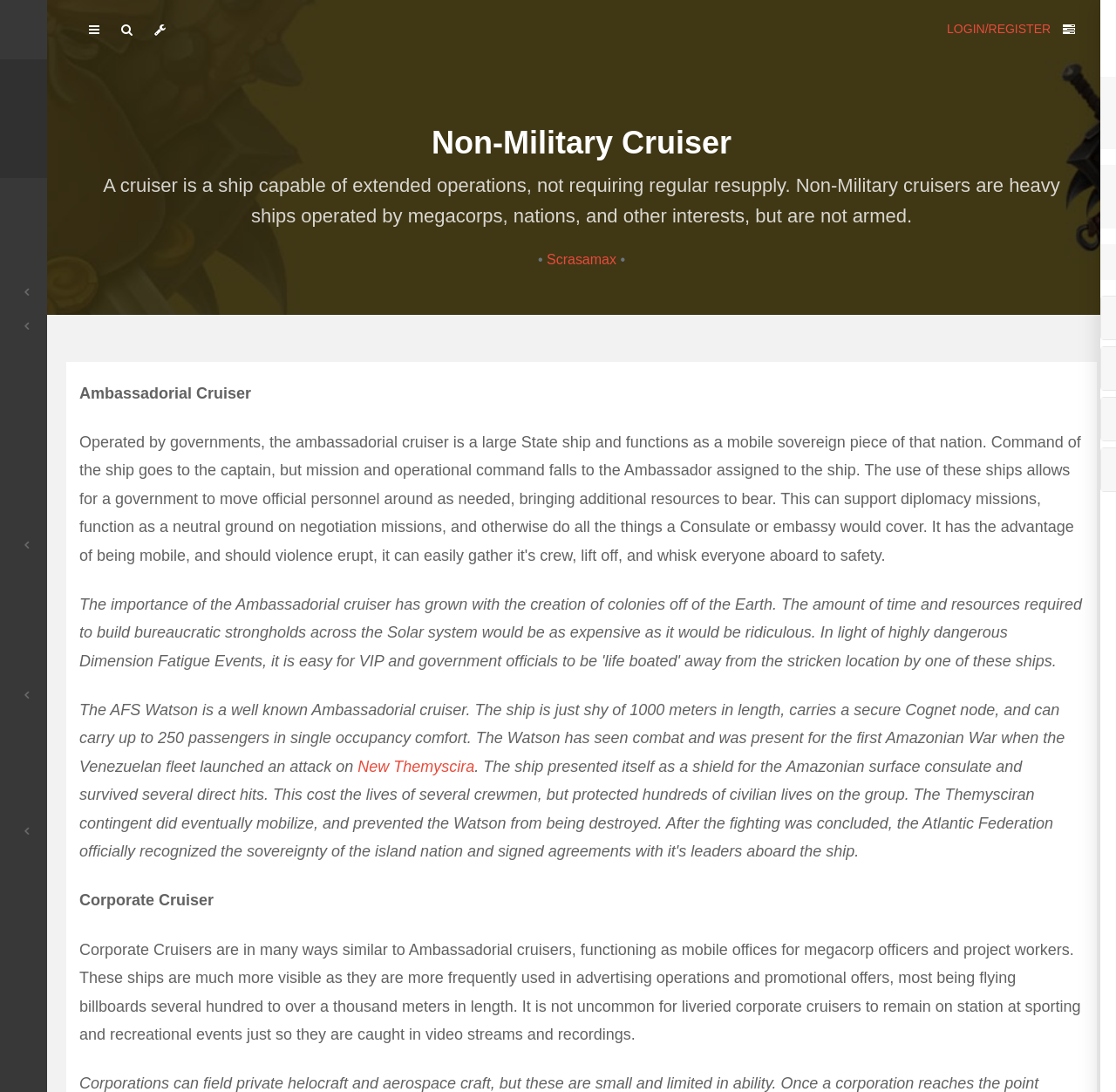What is the name of the event mentioned in the article?
Based on the image, please offer an in-depth response to the question.

The article mentions the Amazonian War as a historical event in which the Venezuelan fleet launched an attack, and the AFS Watson was present during this event.